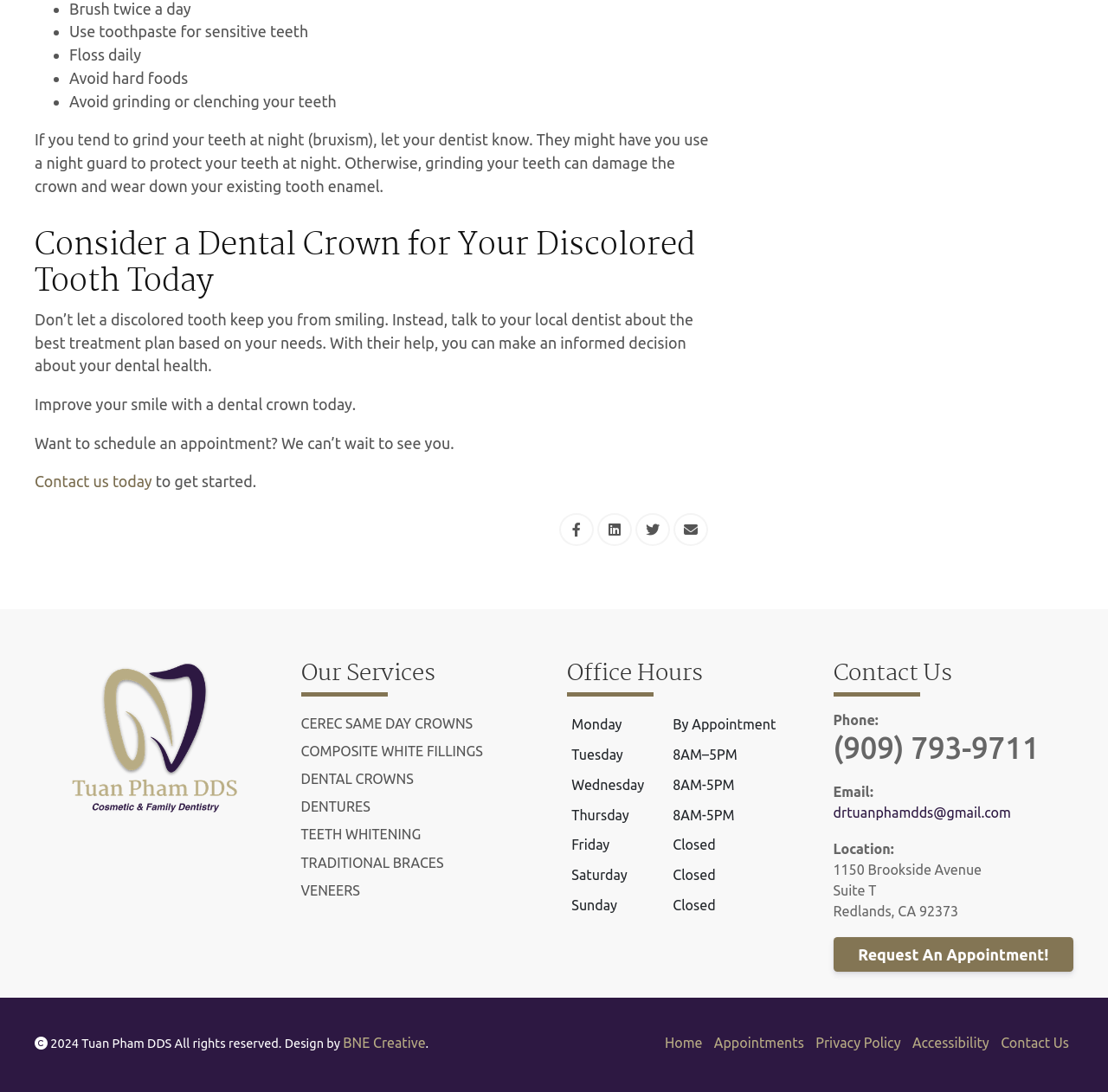Determine the bounding box coordinates of the target area to click to execute the following instruction: "Schedule an appointment."

[0.031, 0.397, 0.41, 0.413]